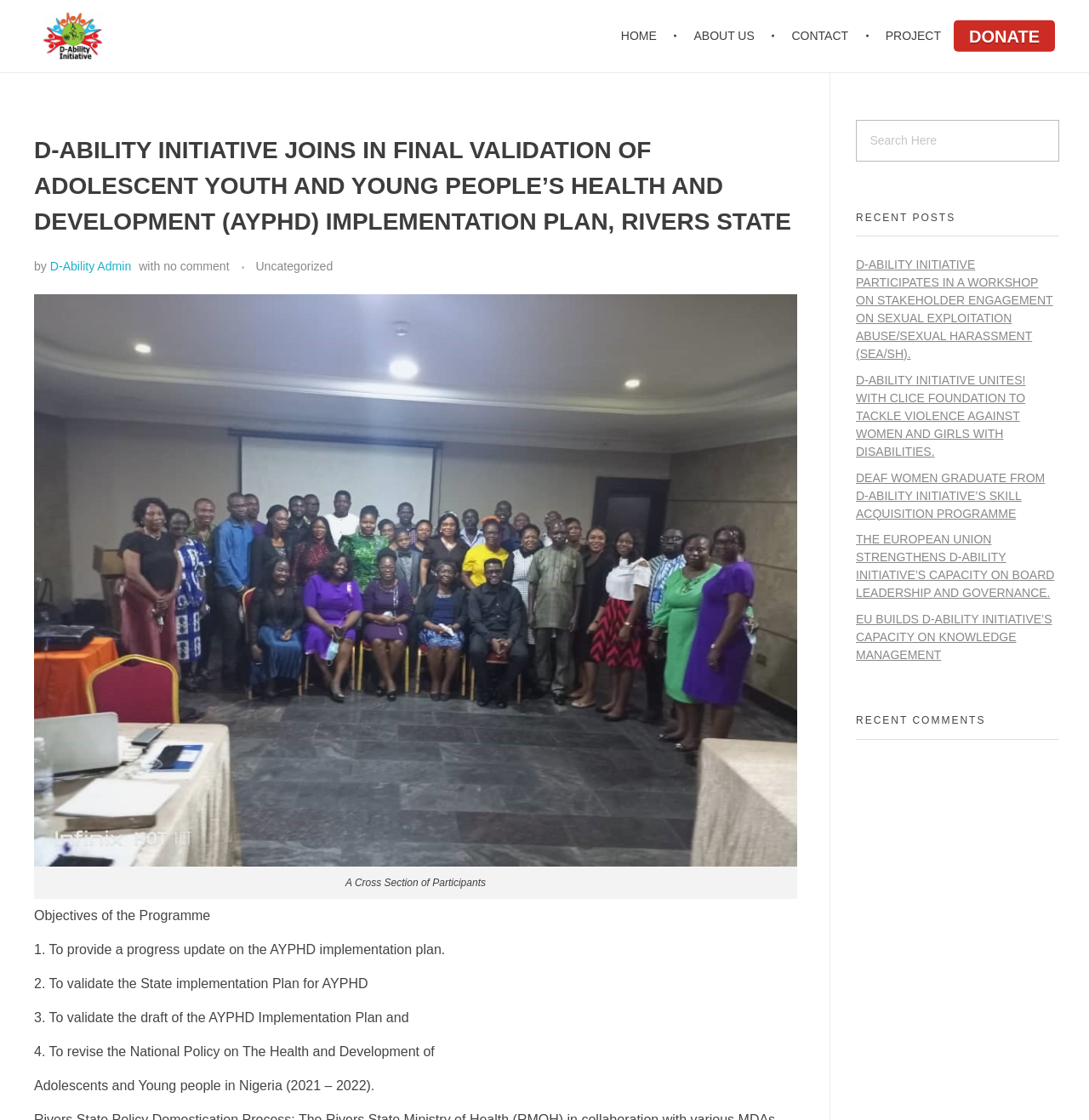Use a single word or phrase to answer this question: 
How many objectives of the programme are listed?

4